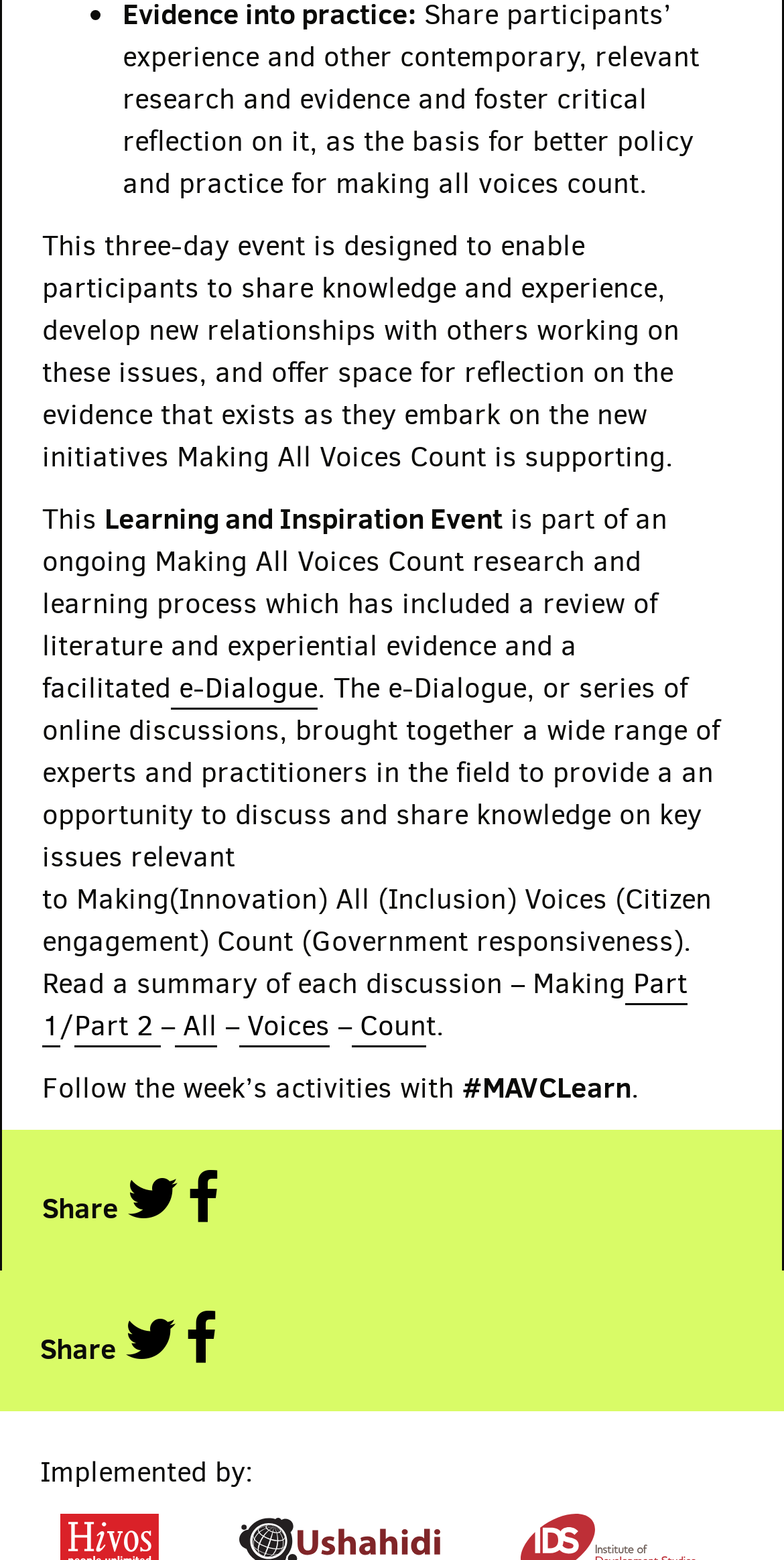Show the bounding box coordinates of the region that should be clicked to follow the instruction: "Click on the 'e-Dialogue' link."

[0.218, 0.429, 0.405, 0.455]